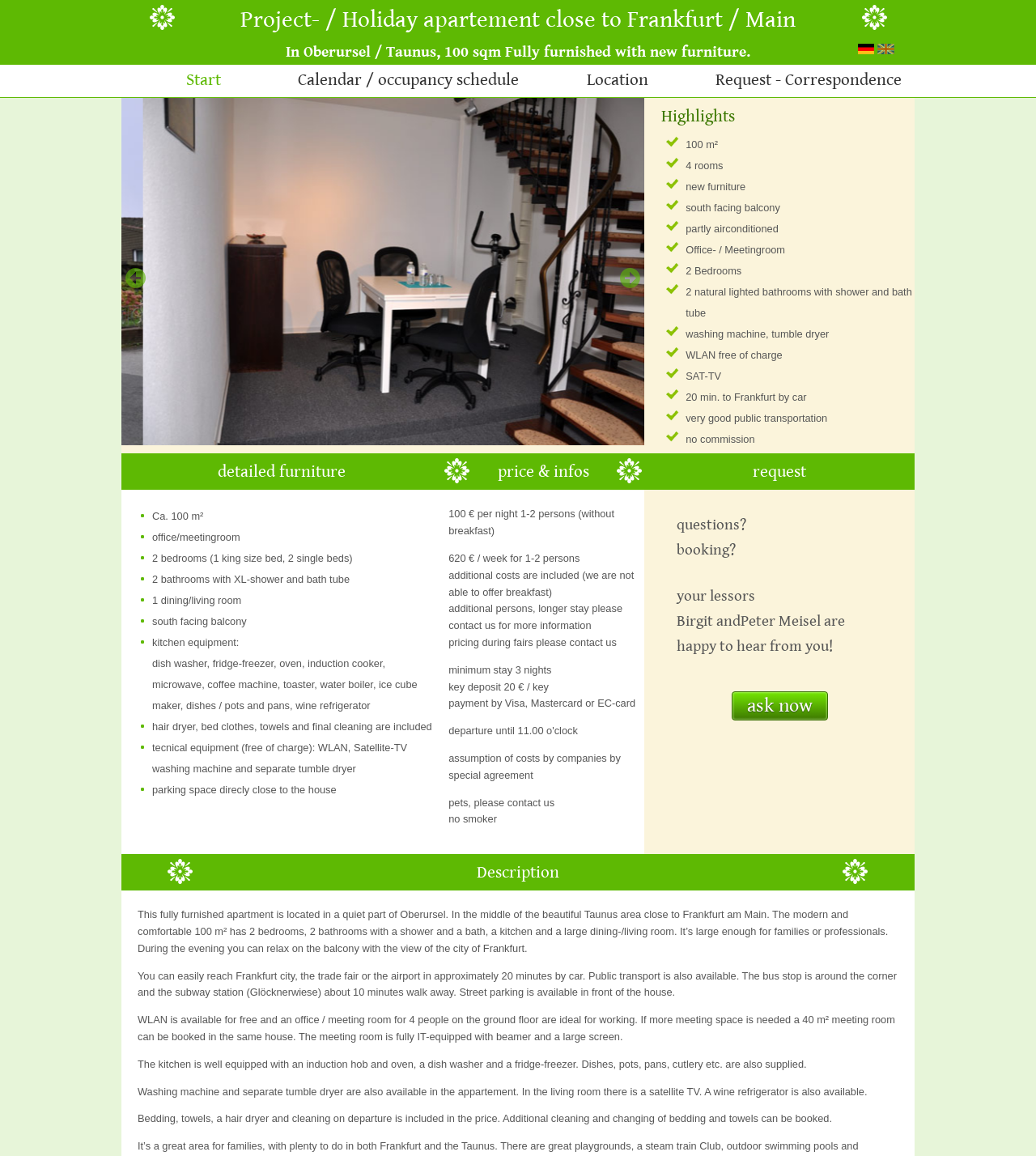How many bedrooms are there?
Carefully analyze the image and provide a thorough answer to the question.

I found this information in the 'detailed furniture' section, where it is listed as one of the features of the apartment. It is specified as '2 bedrooms (1 king size bed, 2 single beds)'.